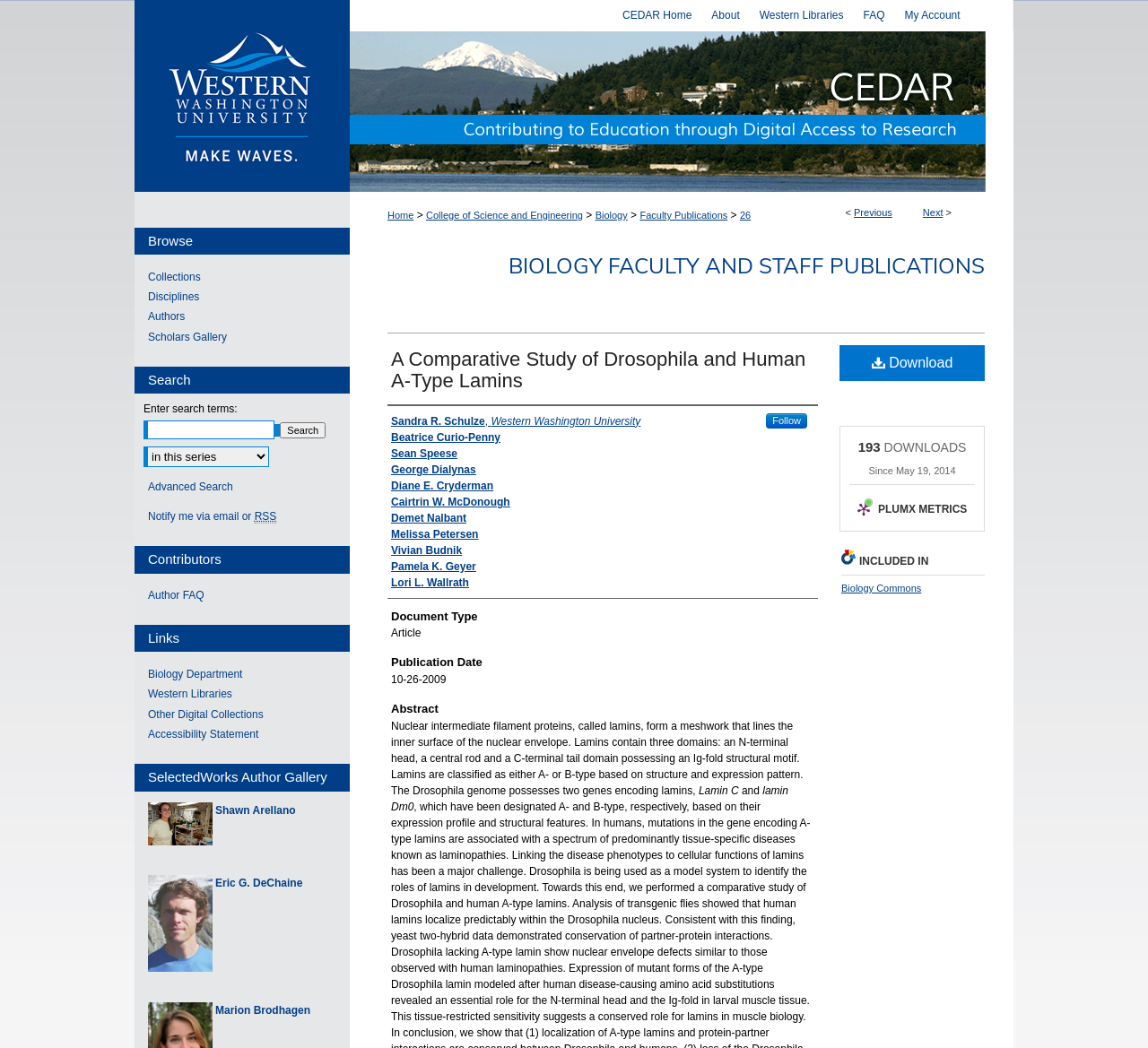Provide a brief response to the question below using a single word or phrase: 
What is the department of the authors?

Biology